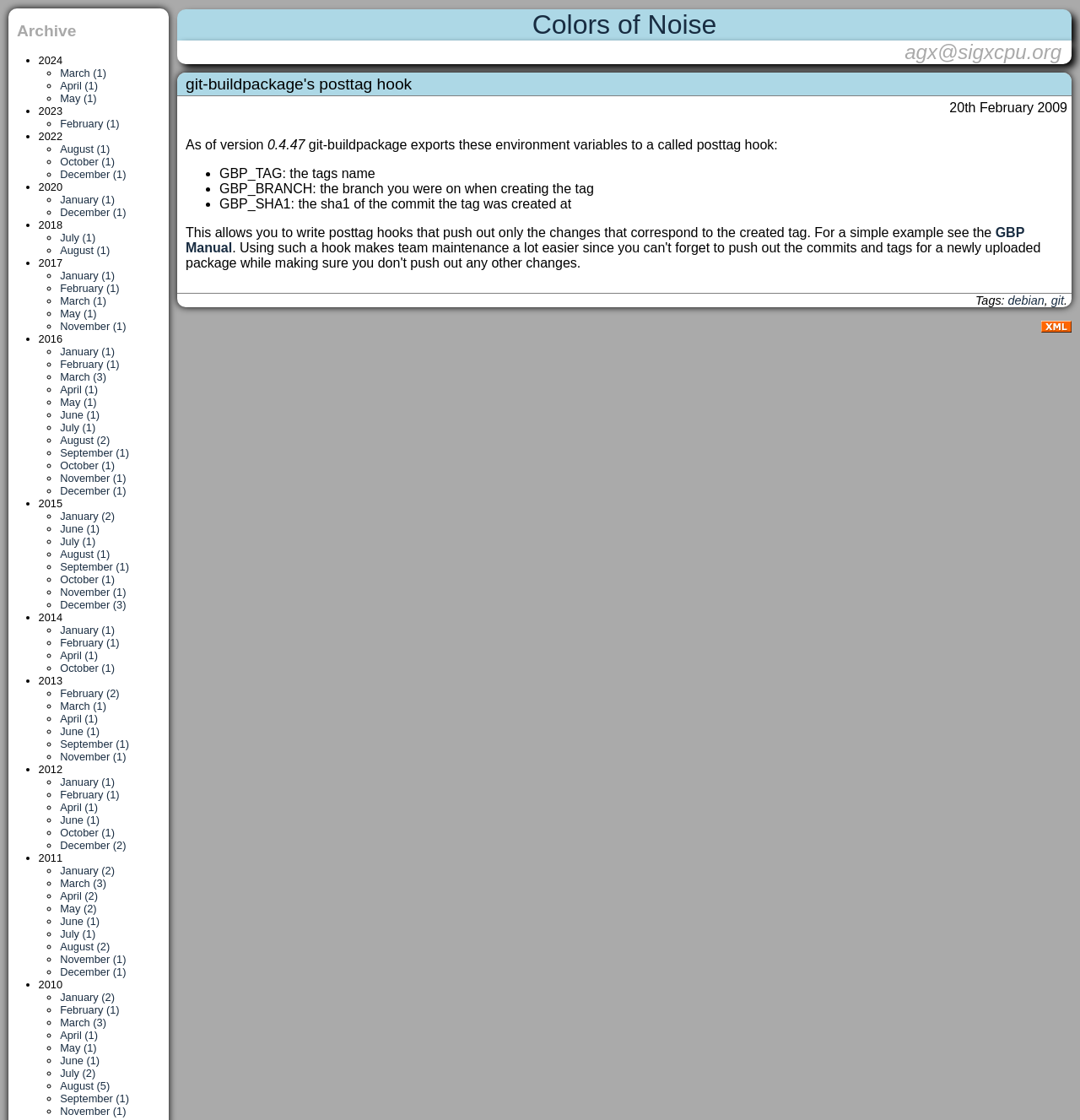Can you specify the bounding box coordinates for the region that should be clicked to fulfill this instruction: "Click on the link 'Colors of Noise'".

[0.493, 0.008, 0.664, 0.035]